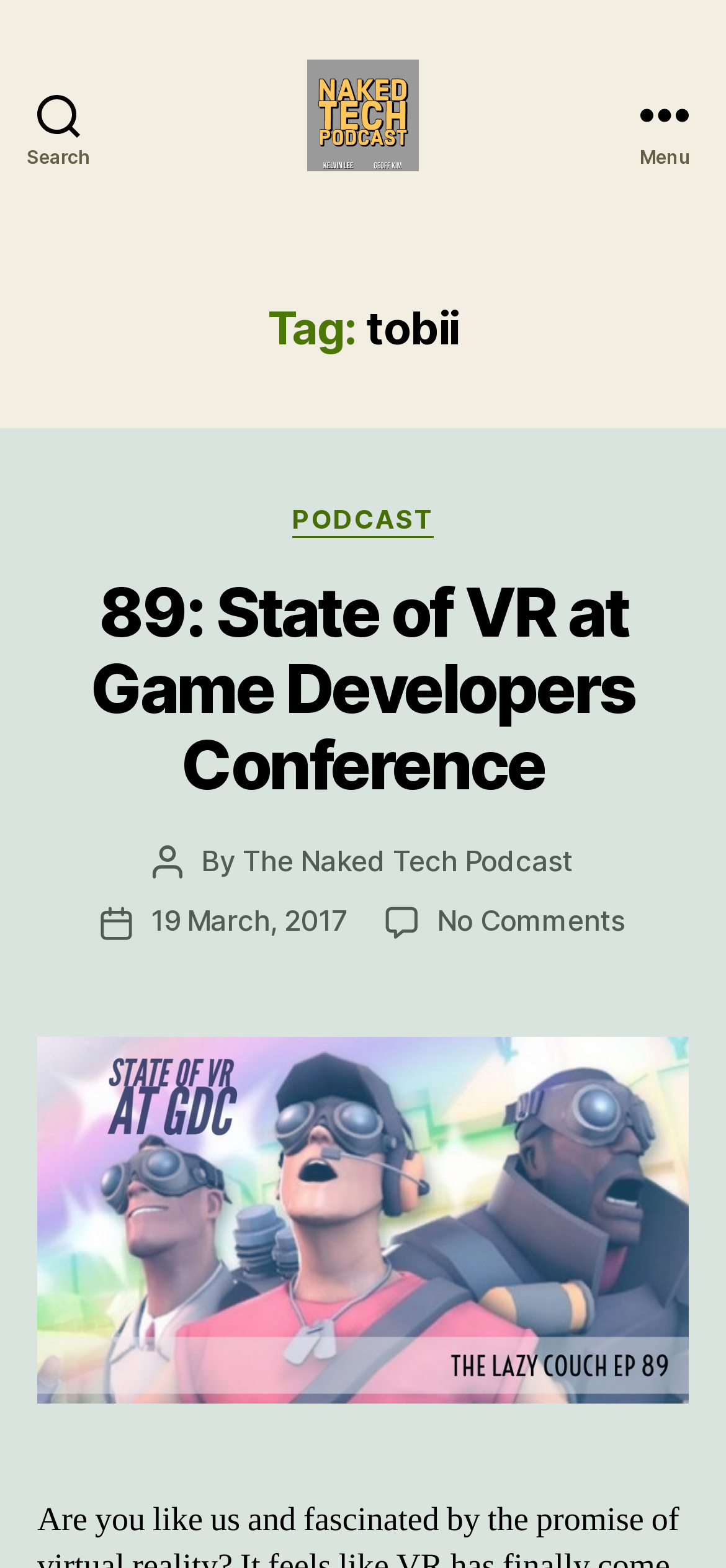When was the latest article published?
Answer the question with detailed information derived from the image.

I found the publication date of the latest article by looking at the section that says 'Post date' and then finding the link '19 March, 2017' next to it. This indicates that the latest article was published on '19 March, 2017'.